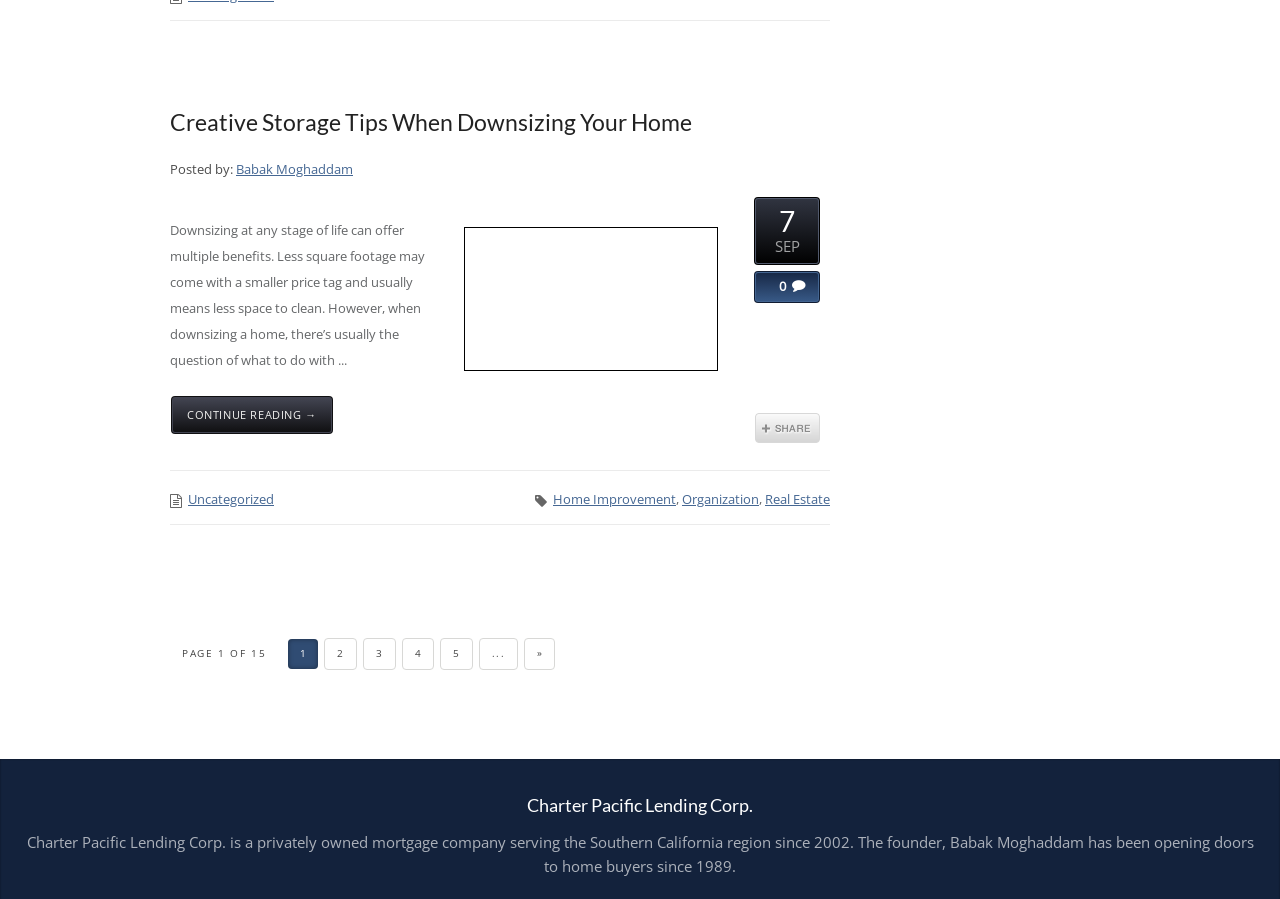Who is the author of the article?
Using the image, provide a detailed and thorough answer to the question.

The author of the article can be found in the link element with the text 'Babak Moghaddam'. This element is a child of the article element and has a bounding box coordinate of [0.184, 0.178, 0.276, 0.198].